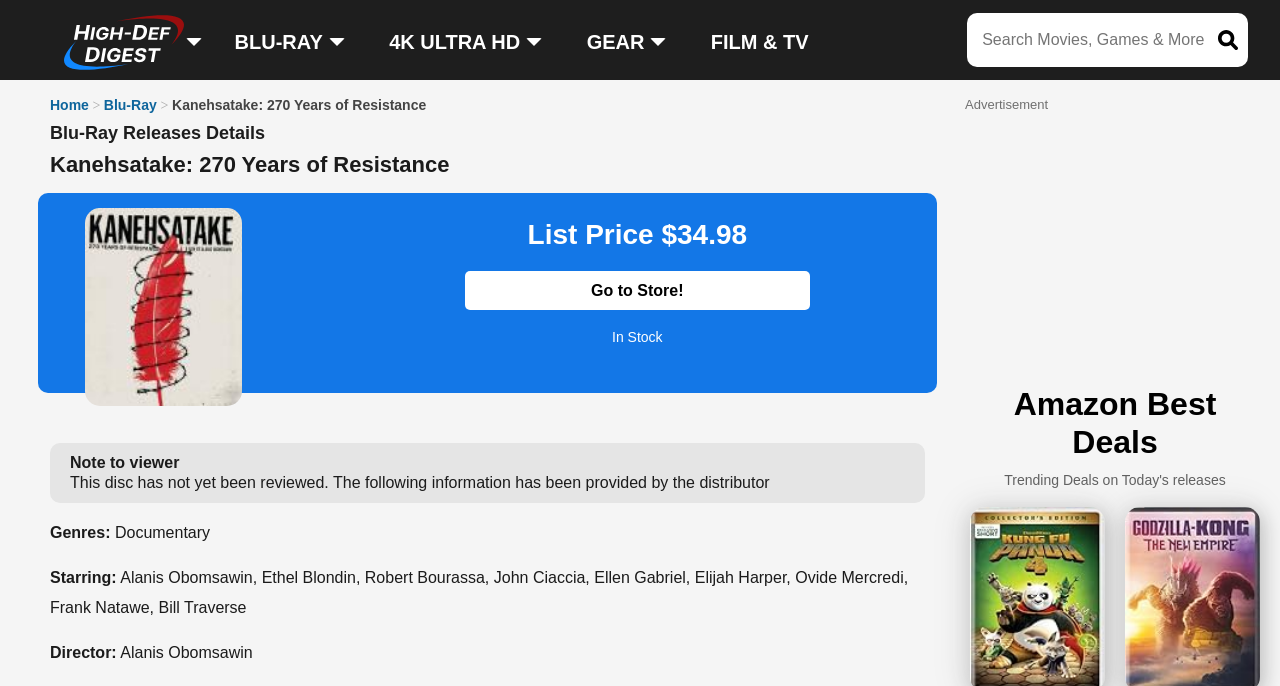What is the genre of the Blu-ray?
Using the details shown in the screenshot, provide a comprehensive answer to the question.

The genre of the Blu-ray can be found in the static text element with the text 'Genres:', which is followed by the genre 'Documentary'.